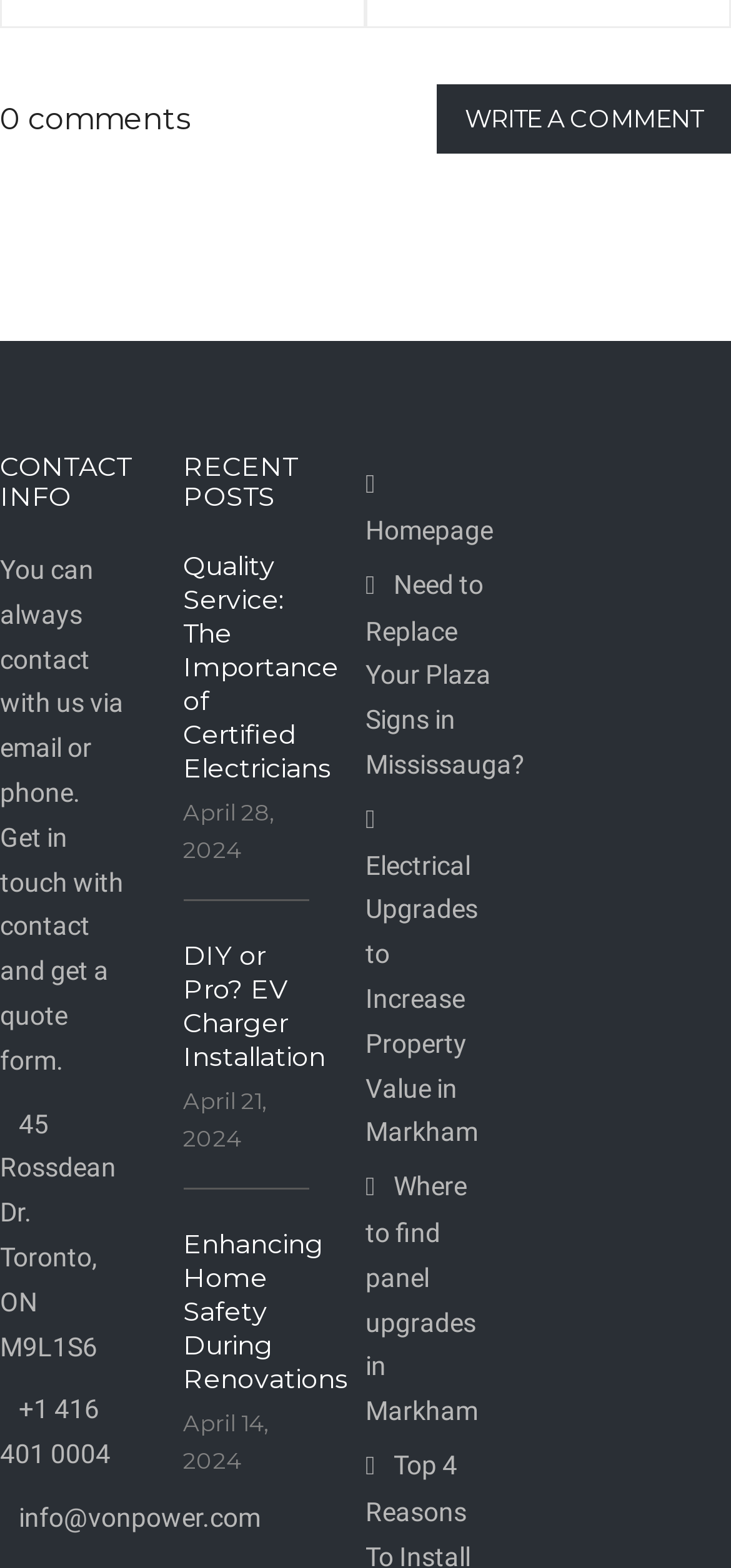Determine the bounding box coordinates of the region that needs to be clicked to achieve the task: "View recent post 'Quality Service: The Importance of Certified Electricians'".

[0.25, 0.35, 0.463, 0.501]